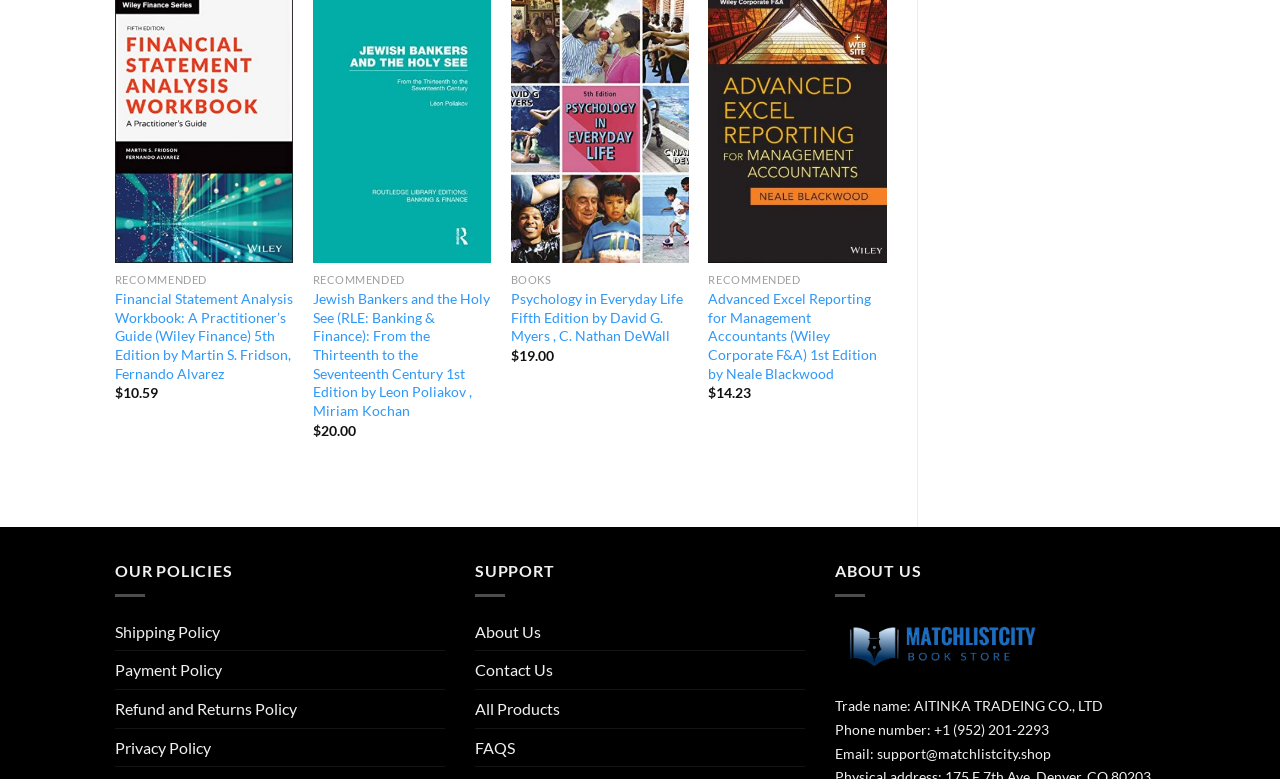Please identify the bounding box coordinates of the area I need to click to accomplish the following instruction: "View book details".

[0.708, 0.339, 0.847, 0.382]